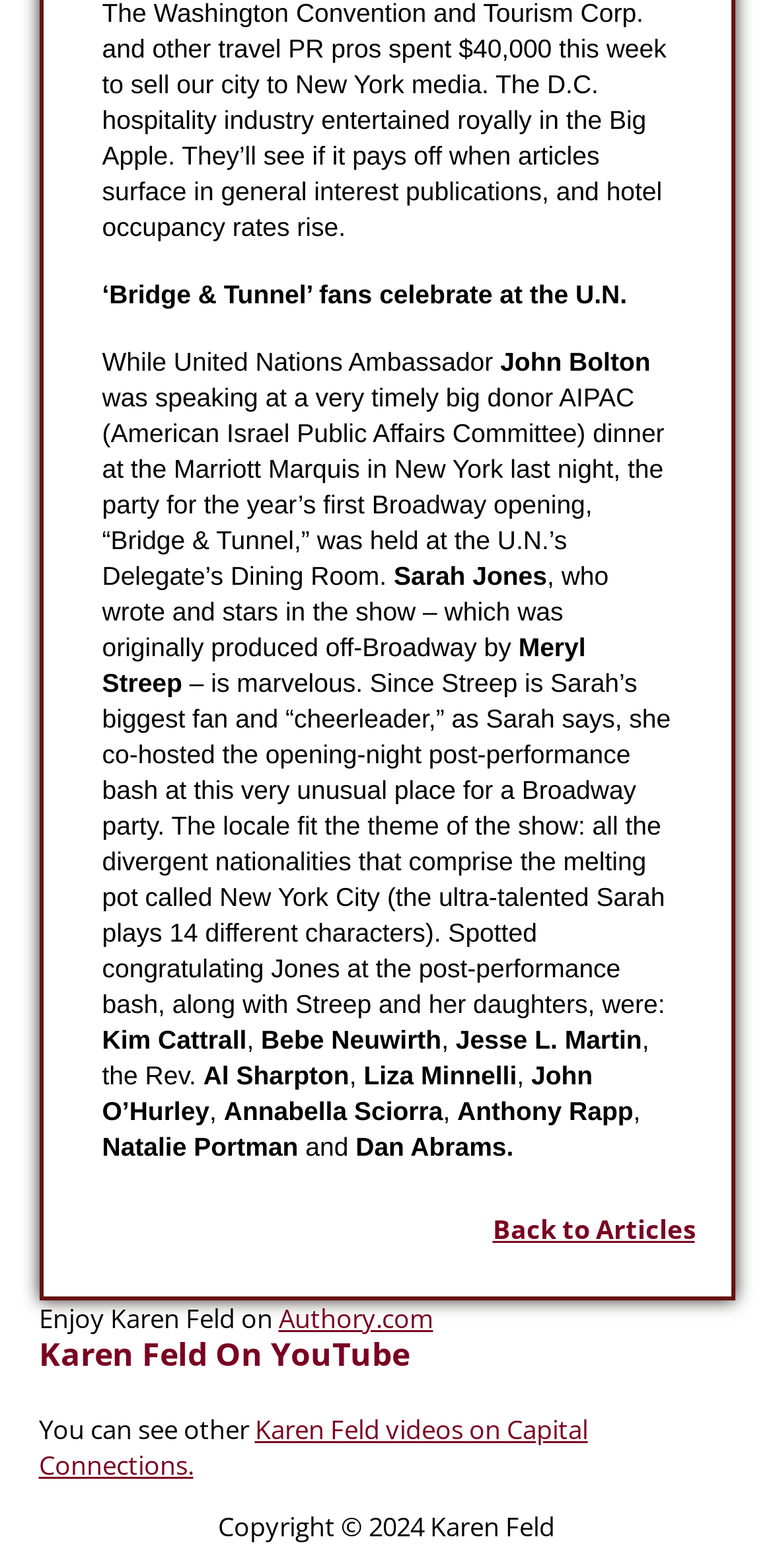Given the description "Authory.com", determine the bounding box of the corresponding UI element.

[0.36, 0.829, 0.56, 0.852]